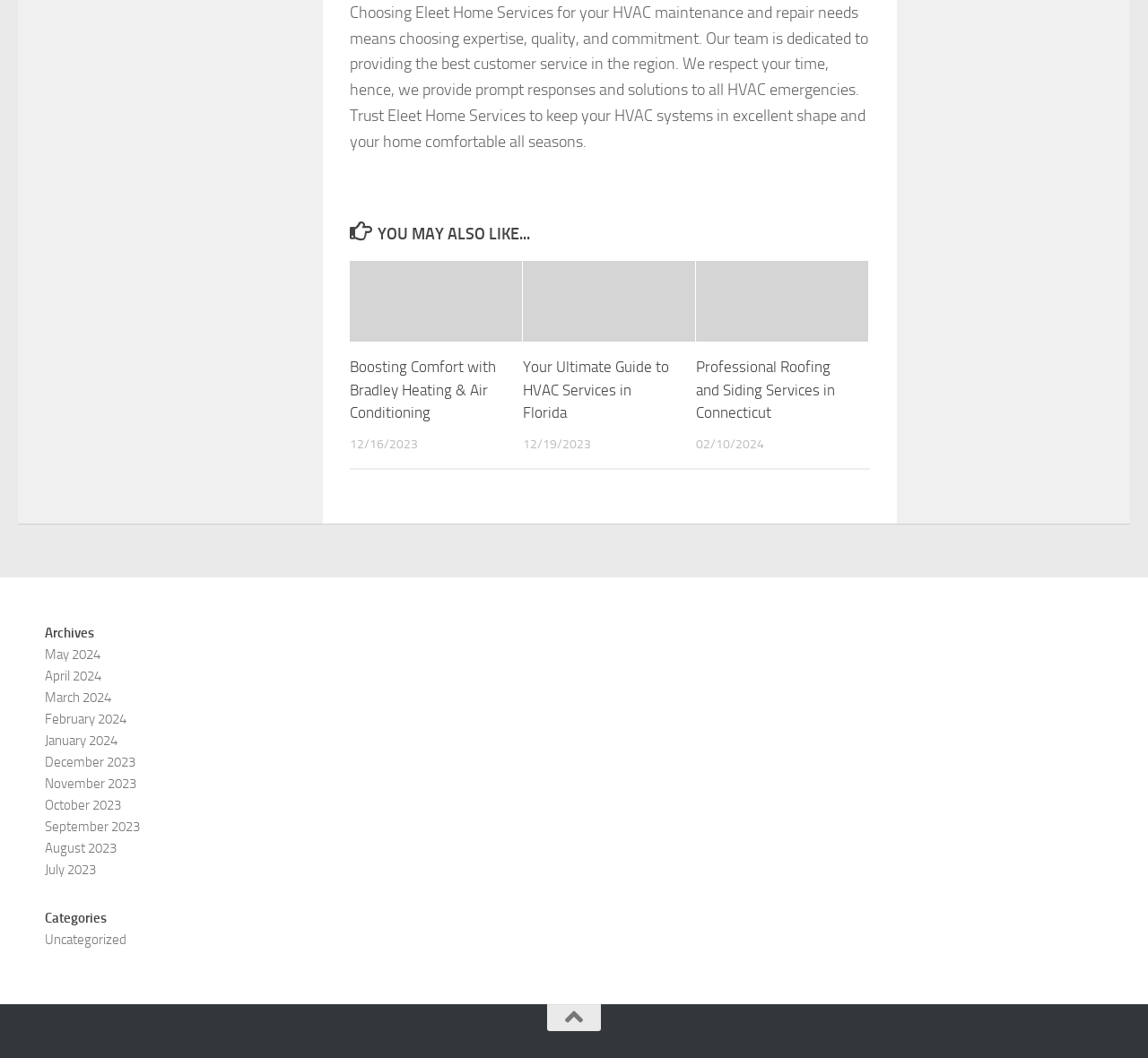Identify the bounding box coordinates of the part that should be clicked to carry out this instruction: "Read the article 'Your Ultimate Guide to HVAC Services in Florida'".

[0.456, 0.246, 0.606, 0.323]